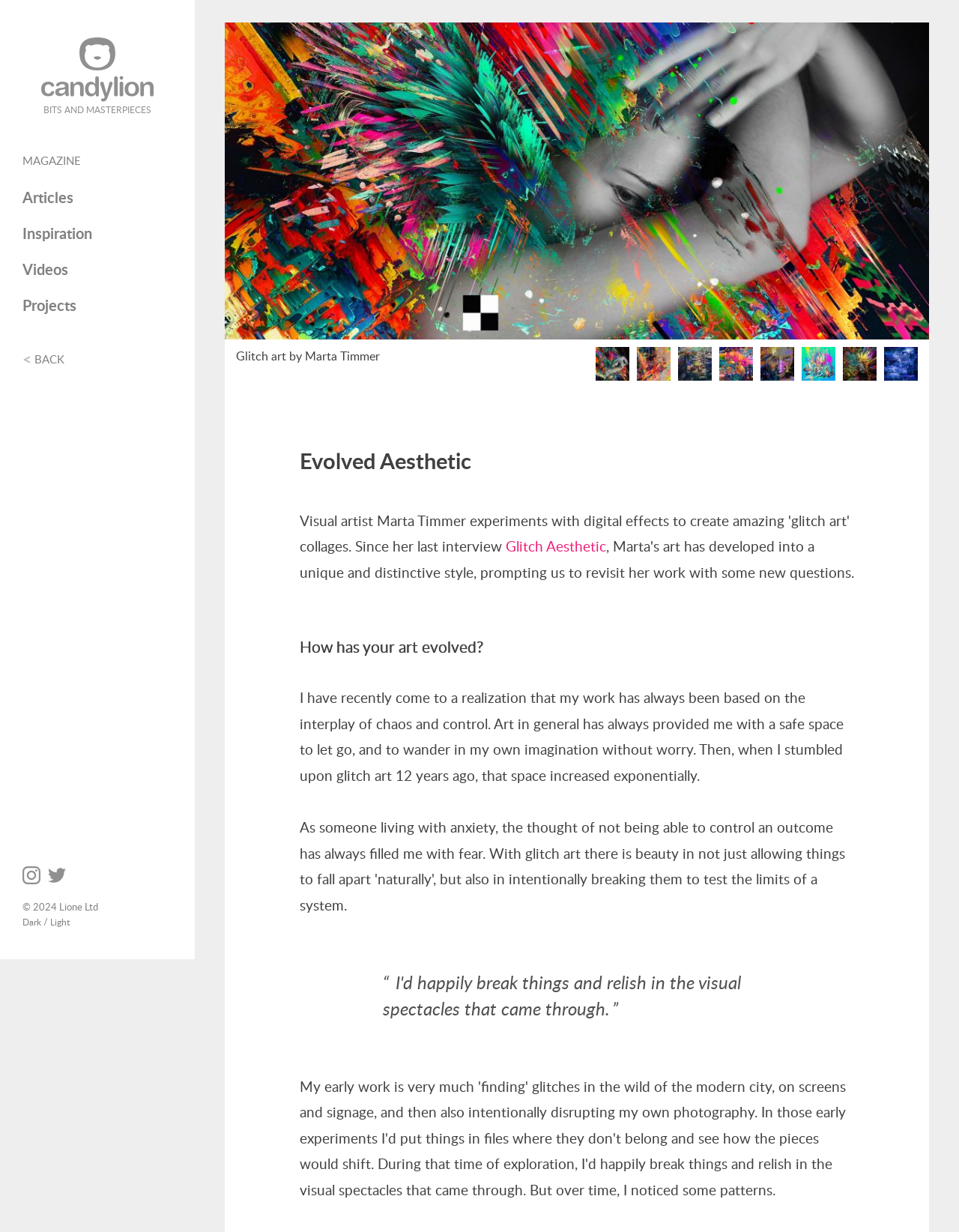What is the name of the company?
Look at the image and respond with a one-word or short-phrase answer.

Lione Ltd